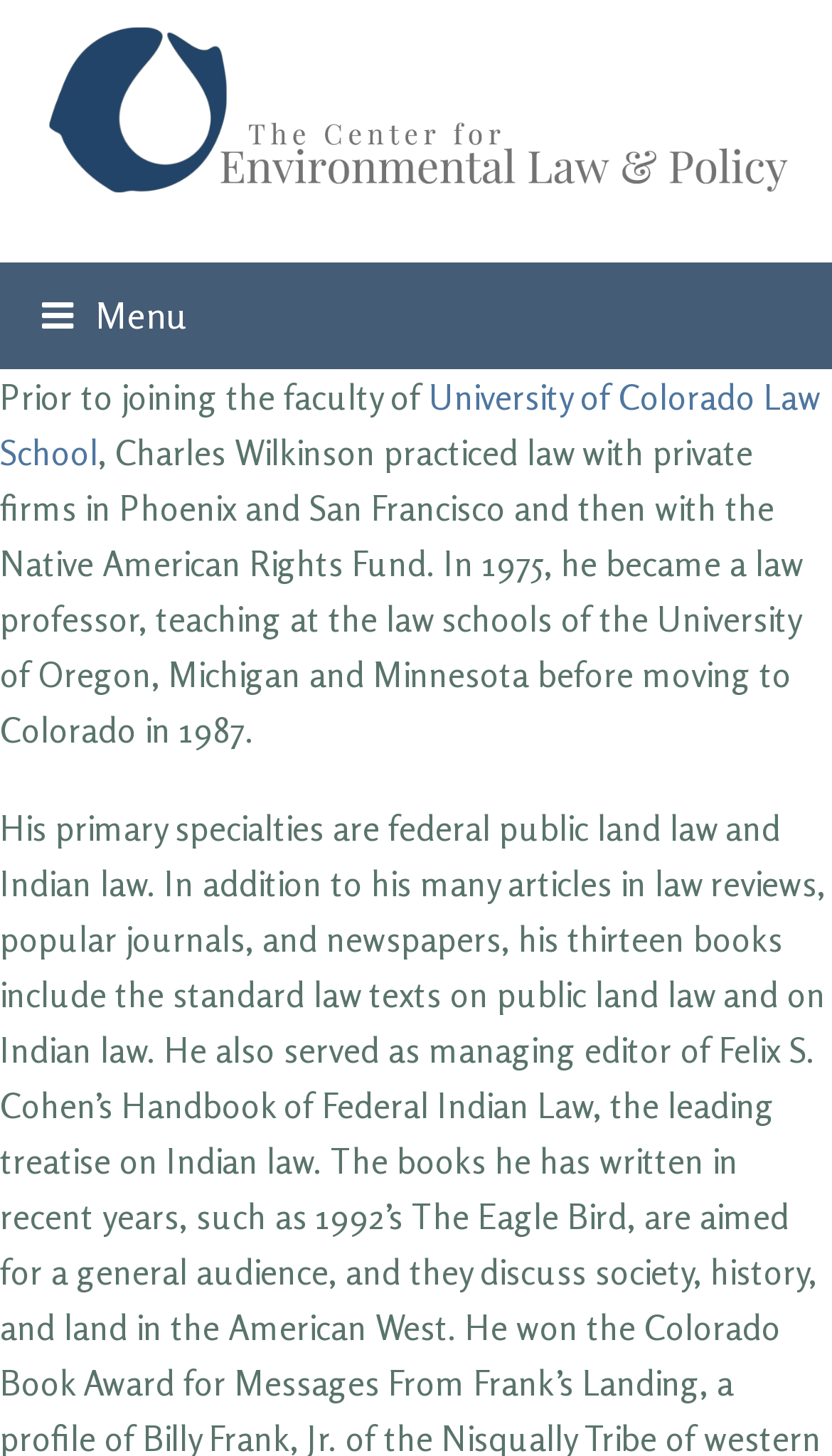Refer to the image and provide an in-depth answer to the question:
What is Charles Wilkinson's profession?

Based on the webpage content, it is mentioned that 'In 1975, he became a law professor, teaching at the law schools of the University of Oregon, Michigan and Minnesota before moving to Colorado in 1987.' This indicates that Charles Wilkinson is a law professor.